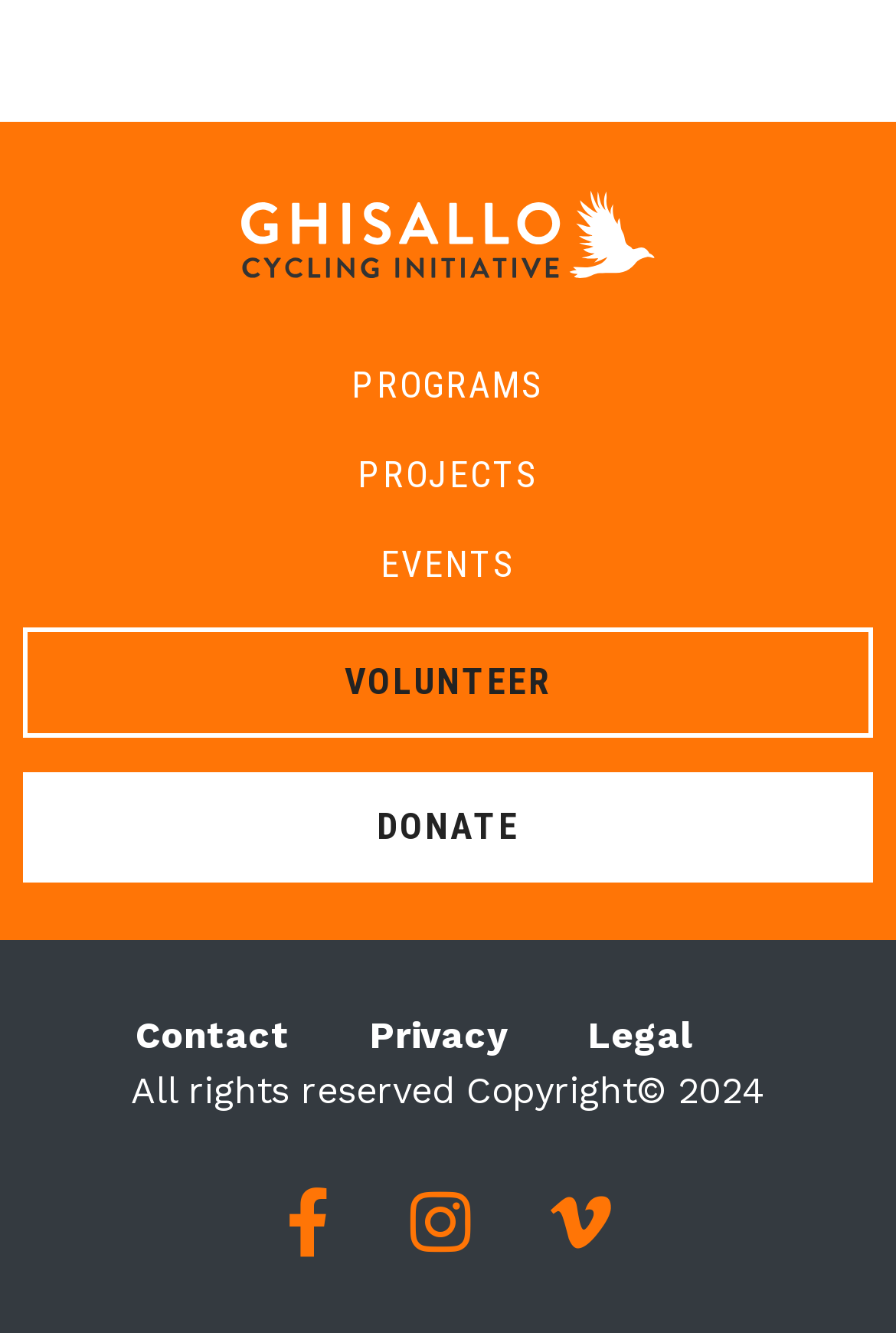Please determine the bounding box of the UI element that matches this description: Contact. The coordinates should be given as (top-left x, top-left y, bottom-right x, bottom-right y), with all values between 0 and 1.

[0.151, 0.761, 0.323, 0.793]